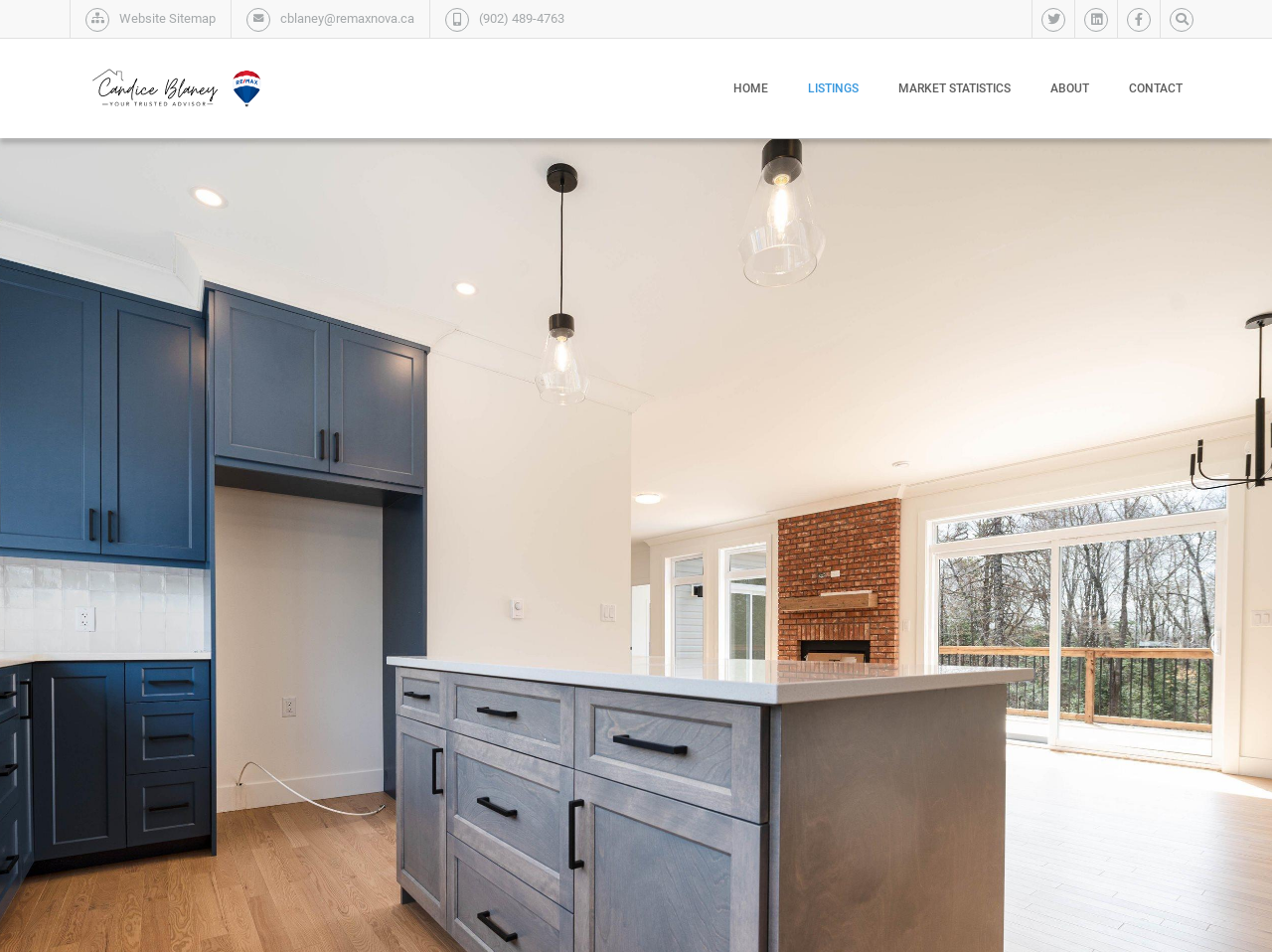What is the real estate agent's name? Analyze the screenshot and reply with just one word or a short phrase.

Candice Blaney